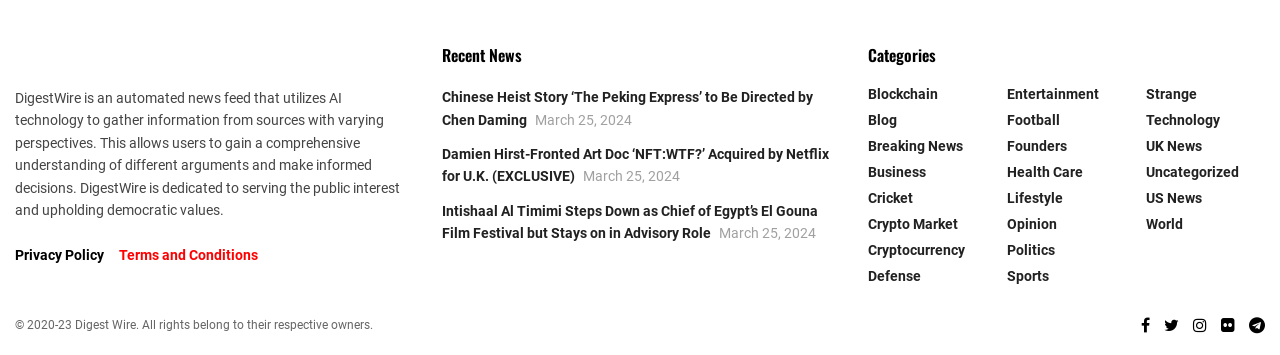Identify the bounding box coordinates for the UI element that matches this description: "aria-label="Facebook"".

None